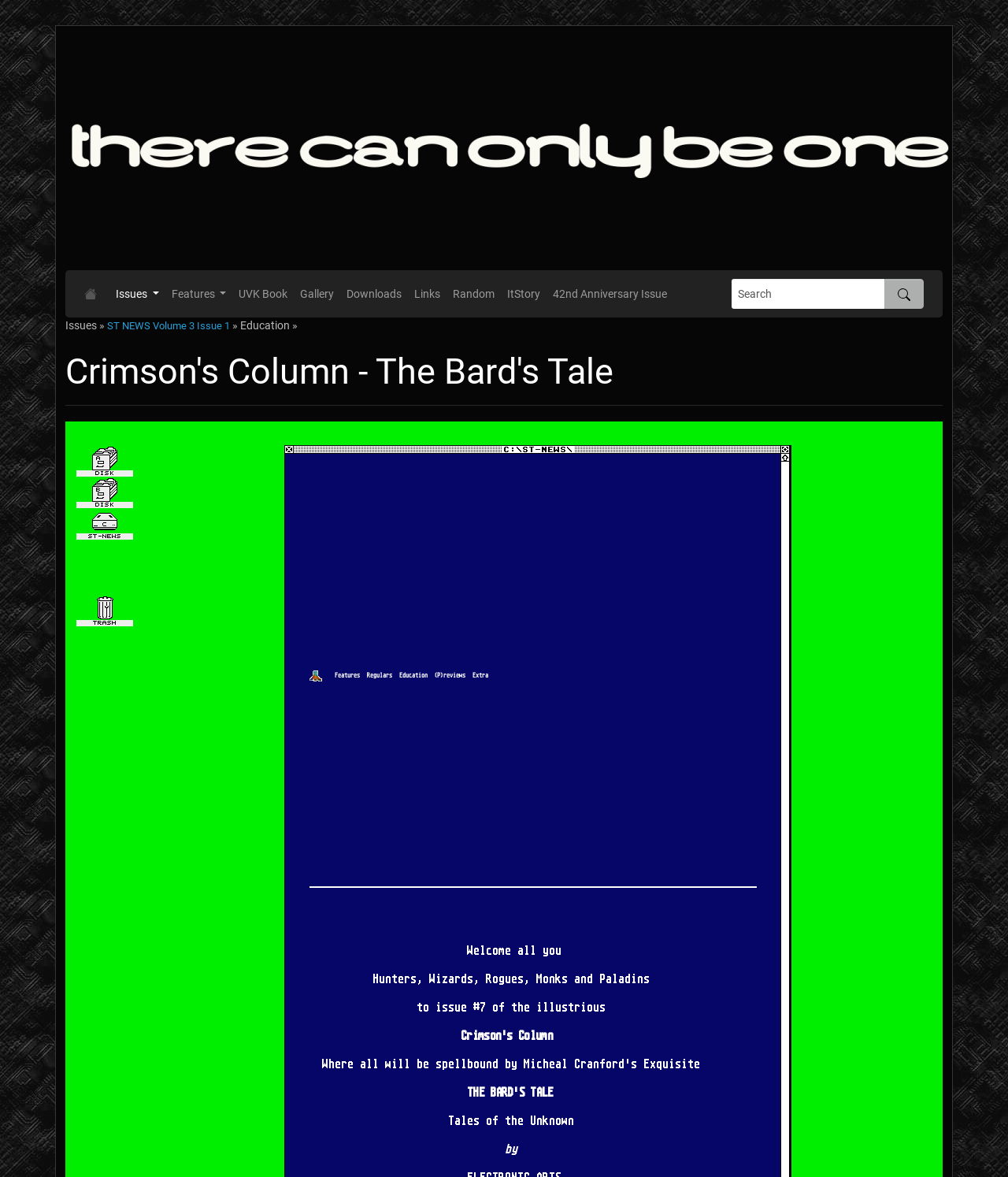Locate the bounding box coordinates of the segment that needs to be clicked to meet this instruction: "Click on the 'Israeli troops placed on high alert after deadly stabbings' article link".

None